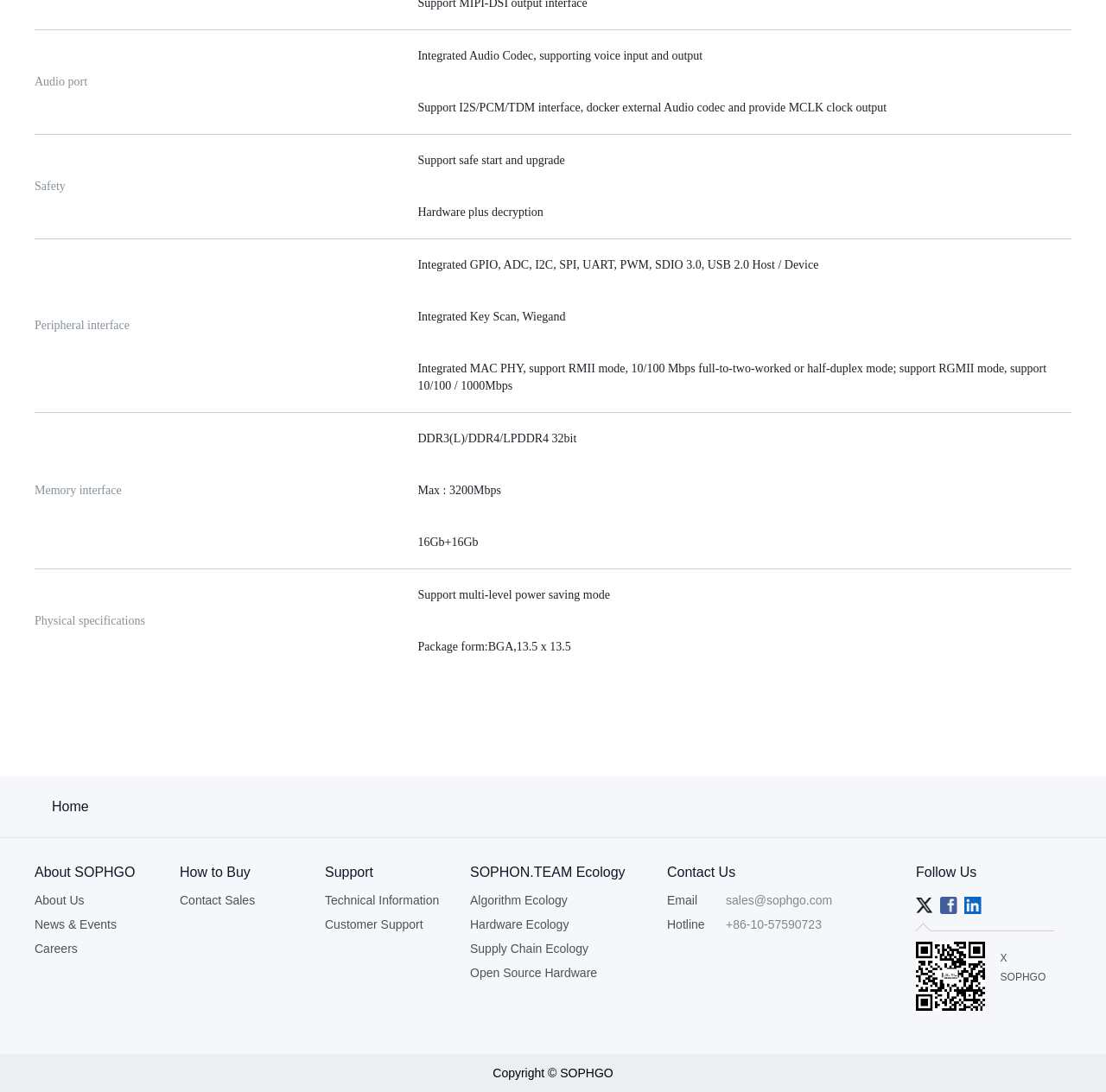Use a single word or phrase to answer the question: What is the audio port feature?

Integrated Audio Codec